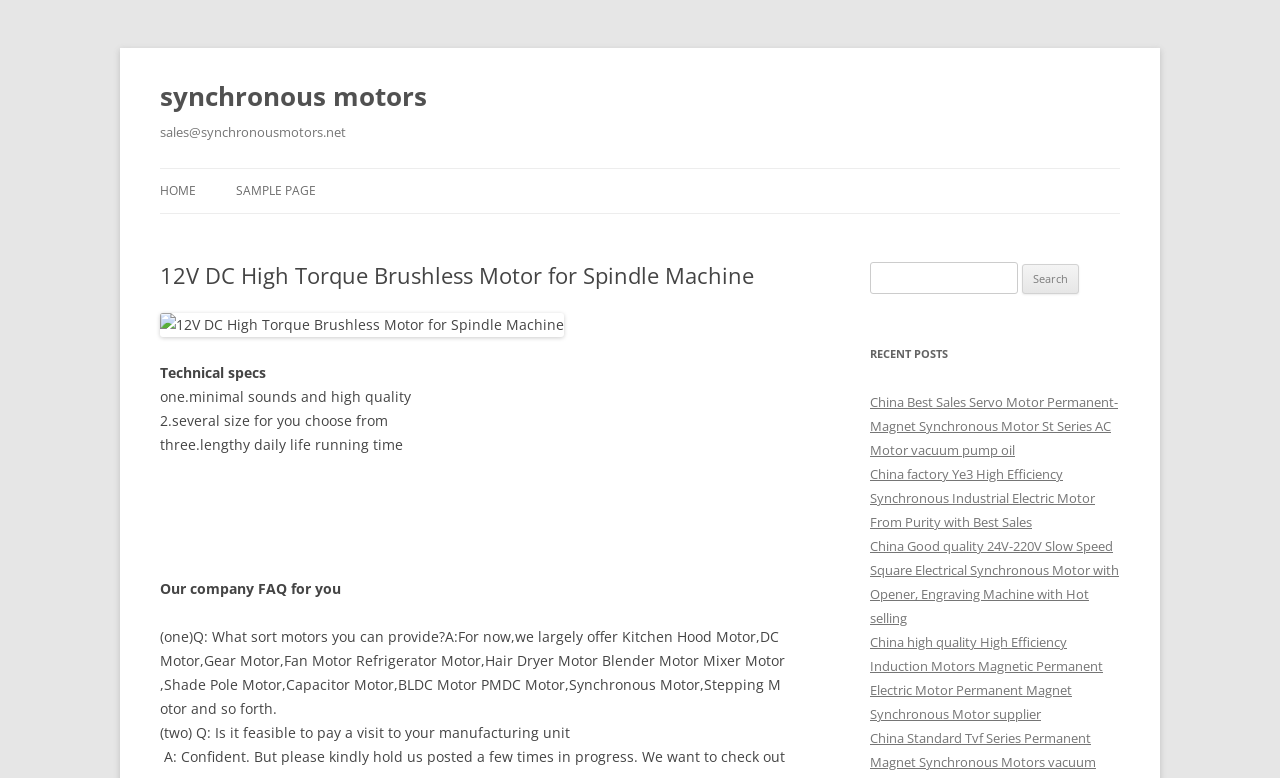Identify the bounding box coordinates of the clickable region required to complete the instruction: "Search for a motor". The coordinates should be given as four float numbers within the range of 0 and 1, i.e., [left, top, right, bottom].

[0.68, 0.337, 0.795, 0.378]